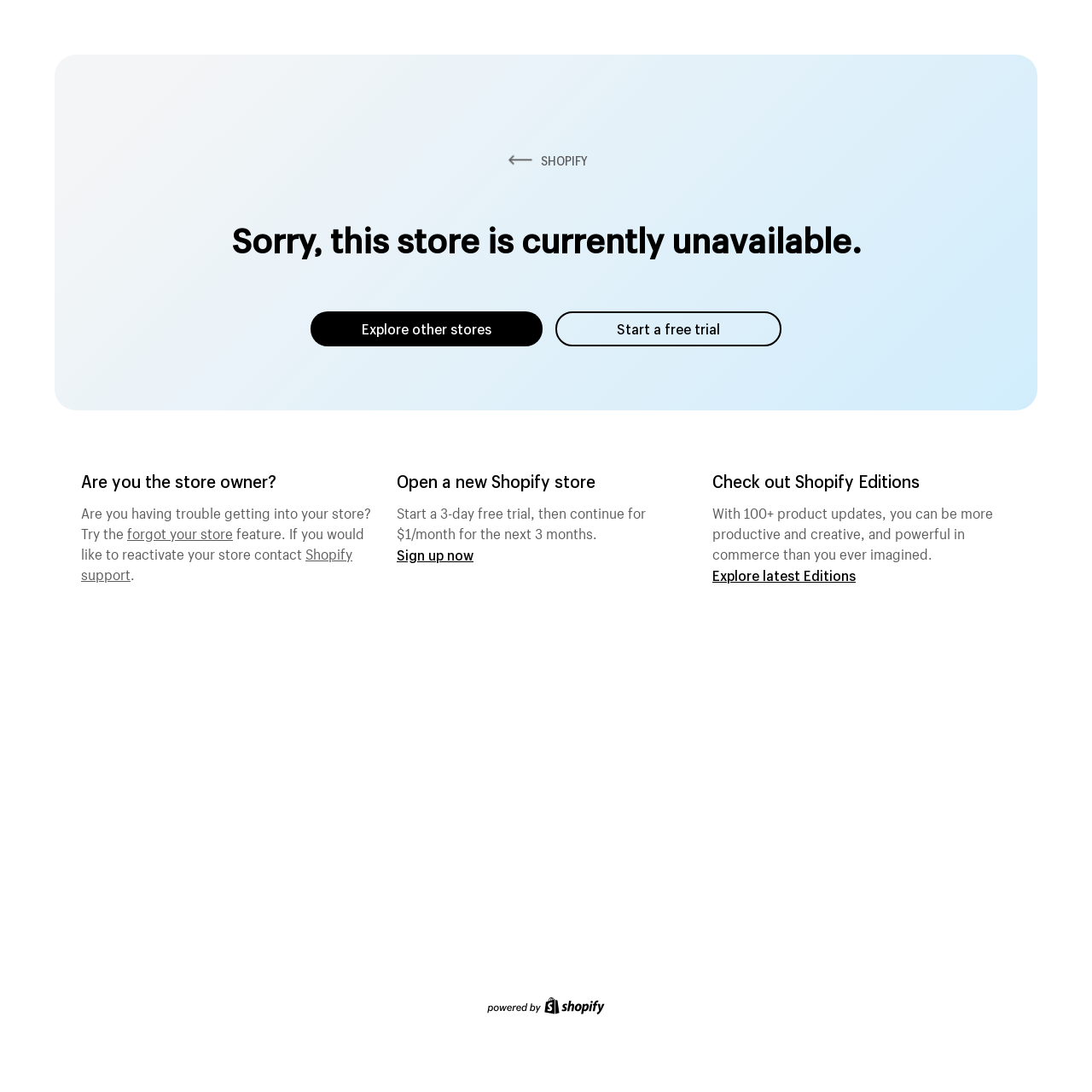Identify the bounding box coordinates for the UI element described as: "Start a free trial".

[0.509, 0.285, 0.716, 0.317]